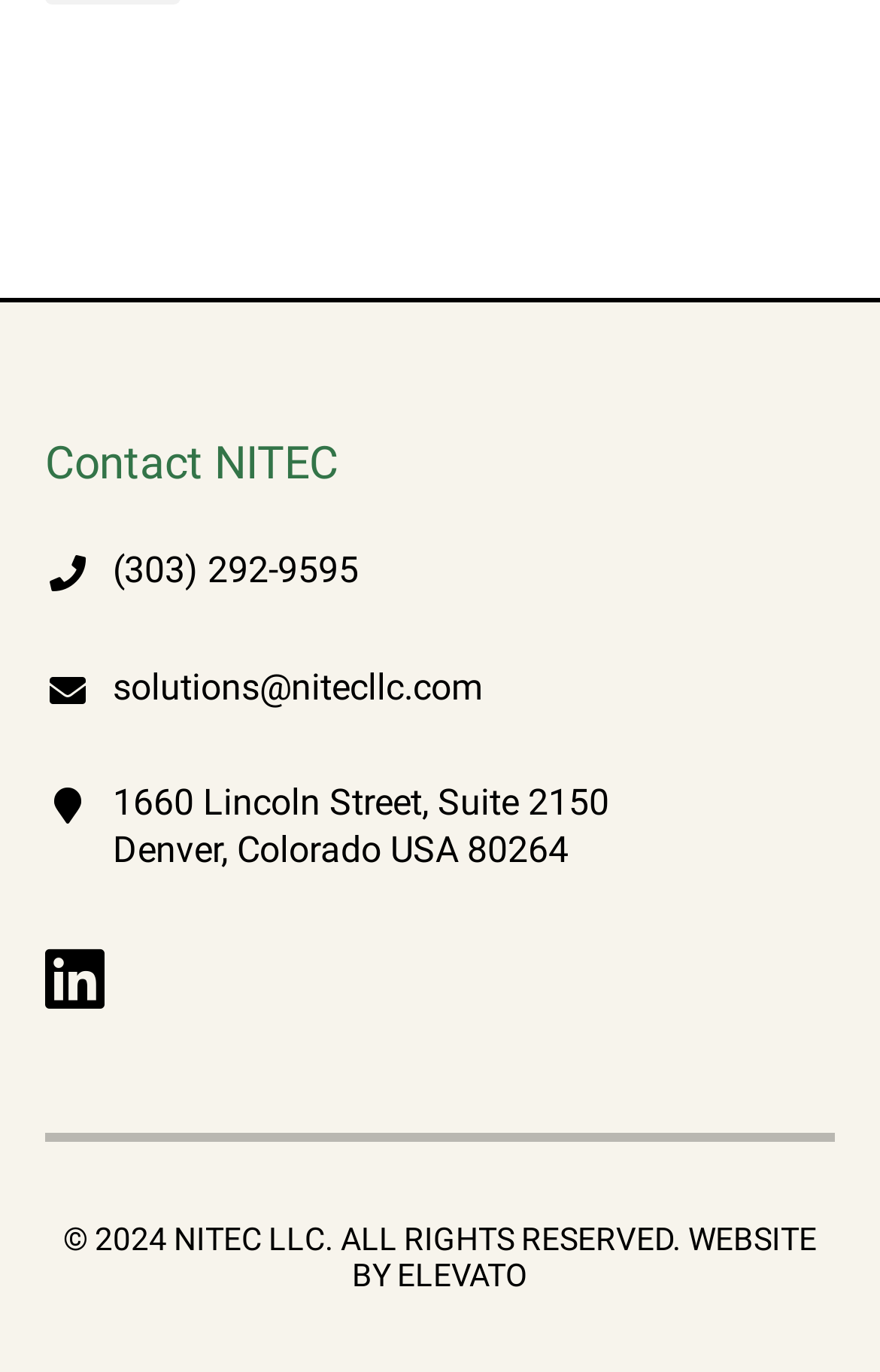From the webpage screenshot, predict the bounding box coordinates (top-left x, top-left y, bottom-right x, bottom-right y) for the UI element described here: (303) 292-9595

[0.128, 0.398, 0.408, 0.433]